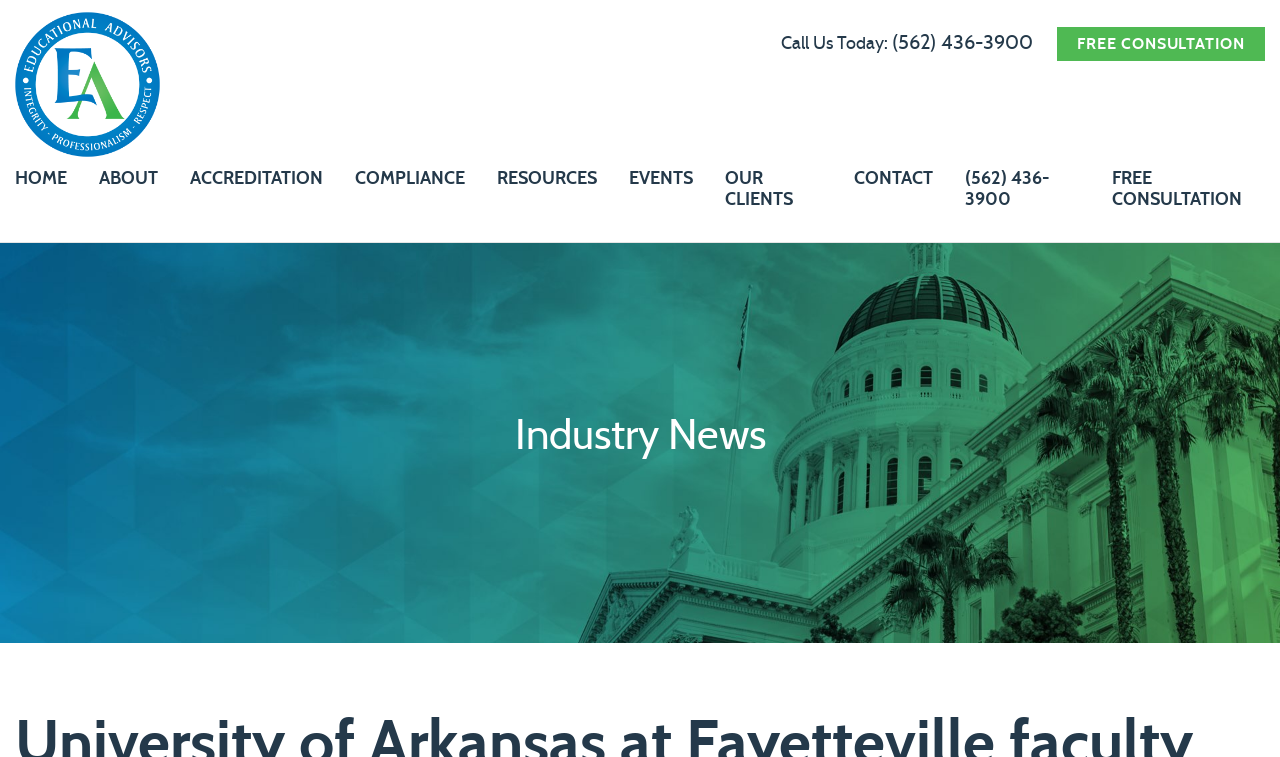Please specify the bounding box coordinates of the clickable section necessary to execute the following command: "Request a free consultation".

[0.826, 0.036, 0.988, 0.081]